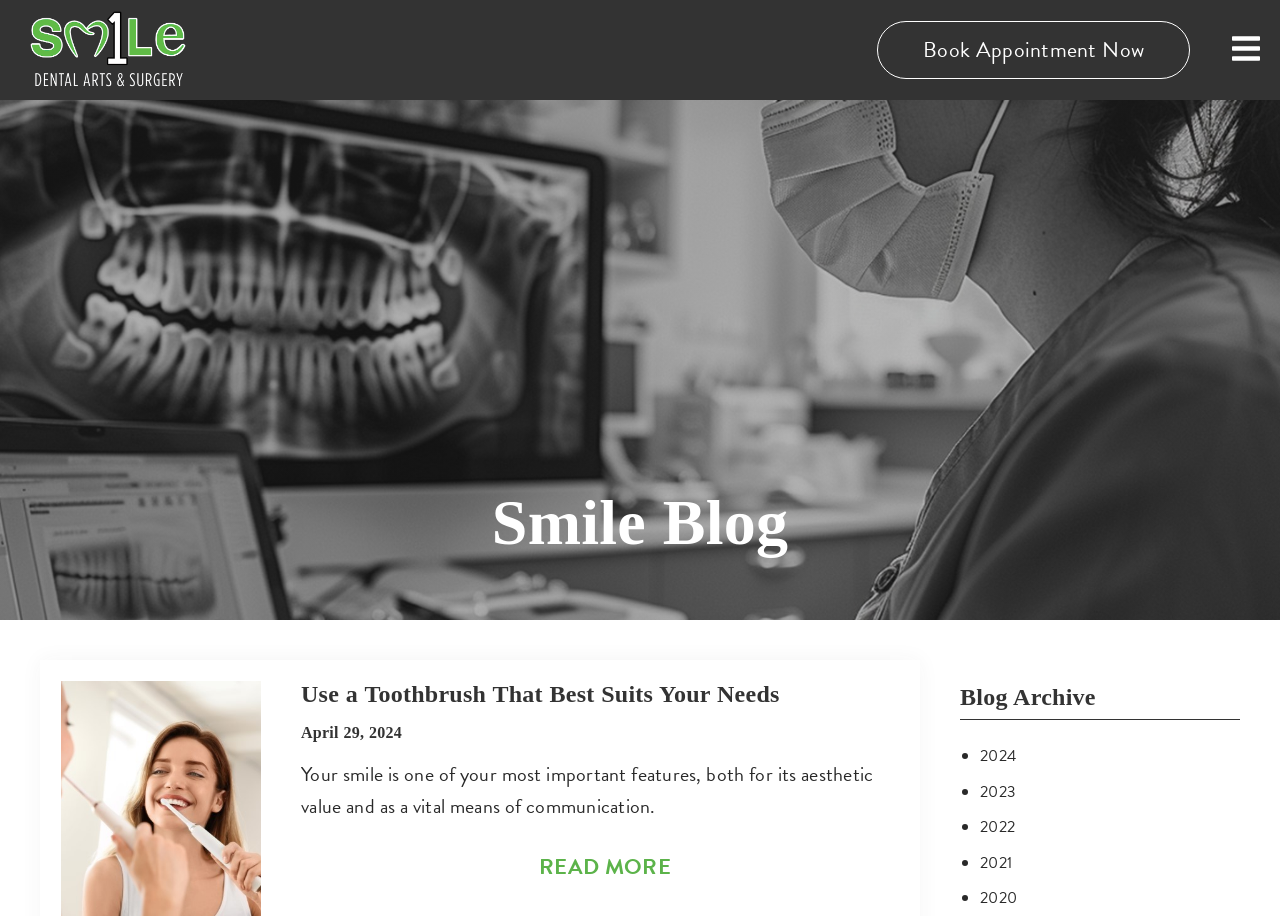Please specify the bounding box coordinates of the clickable section necessary to execute the following command: "Click on the Home link".

None